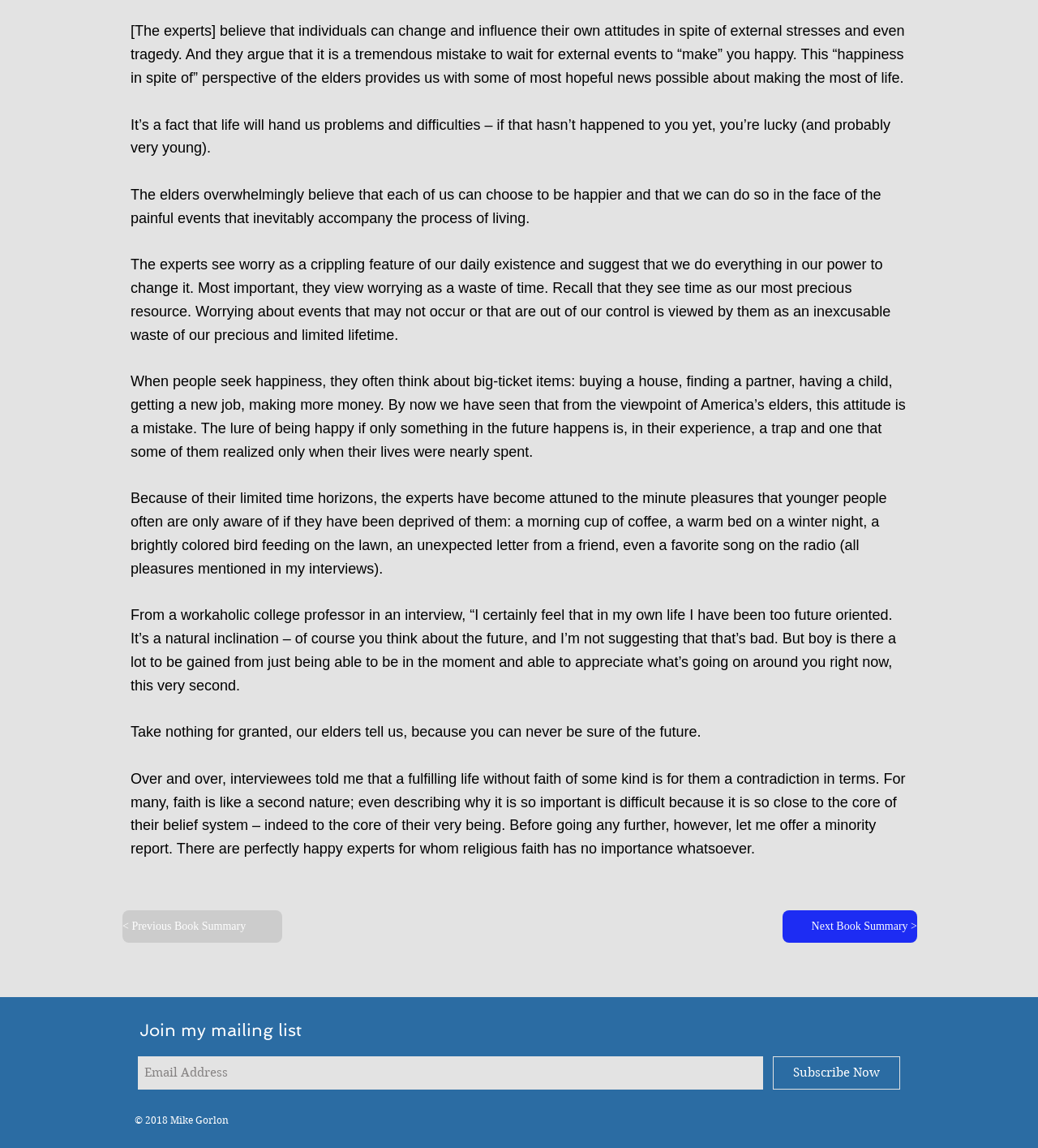What is the theme of the book summaries?
Examine the image and provide an in-depth answer to the question.

The content of the static text elements suggests that the book summaries are related to self-help and personal development, as they discuss topics such as happiness, attitudes, and fulfillment.